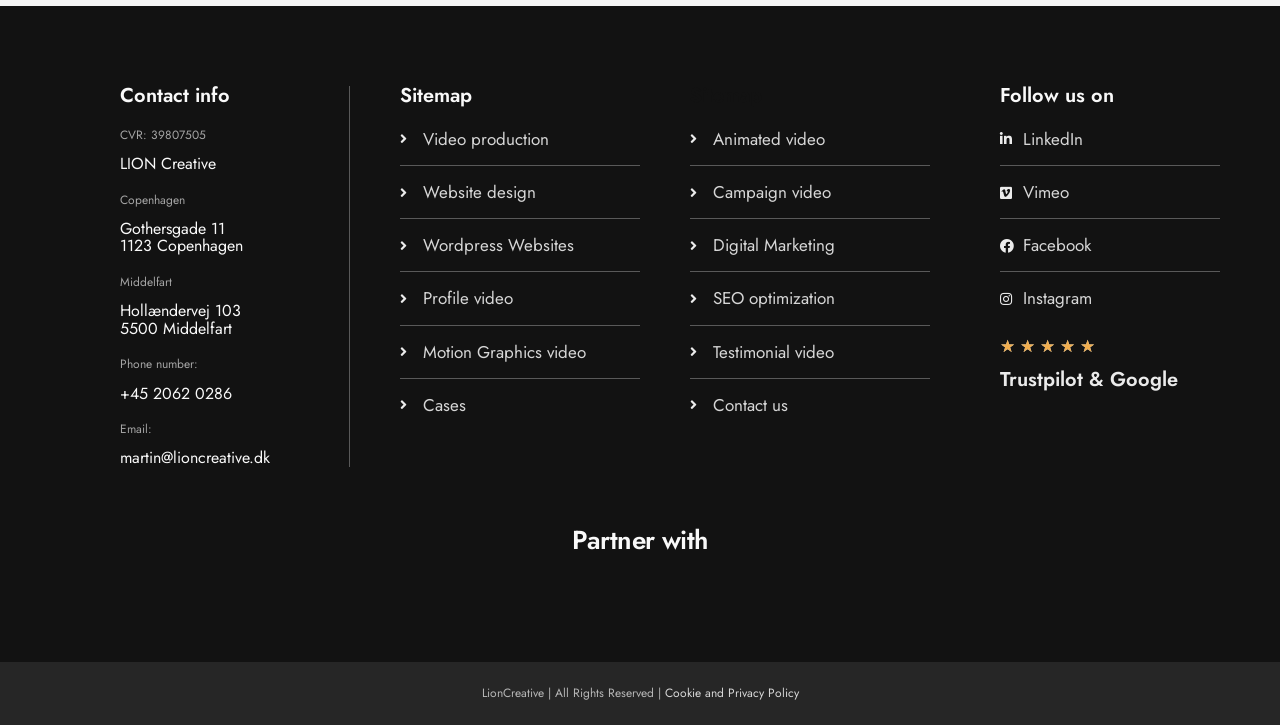Given the element description "Phone number: +45 2062 0286" in the screenshot, predict the bounding box coordinates of that UI element.

[0.094, 0.49, 0.273, 0.555]